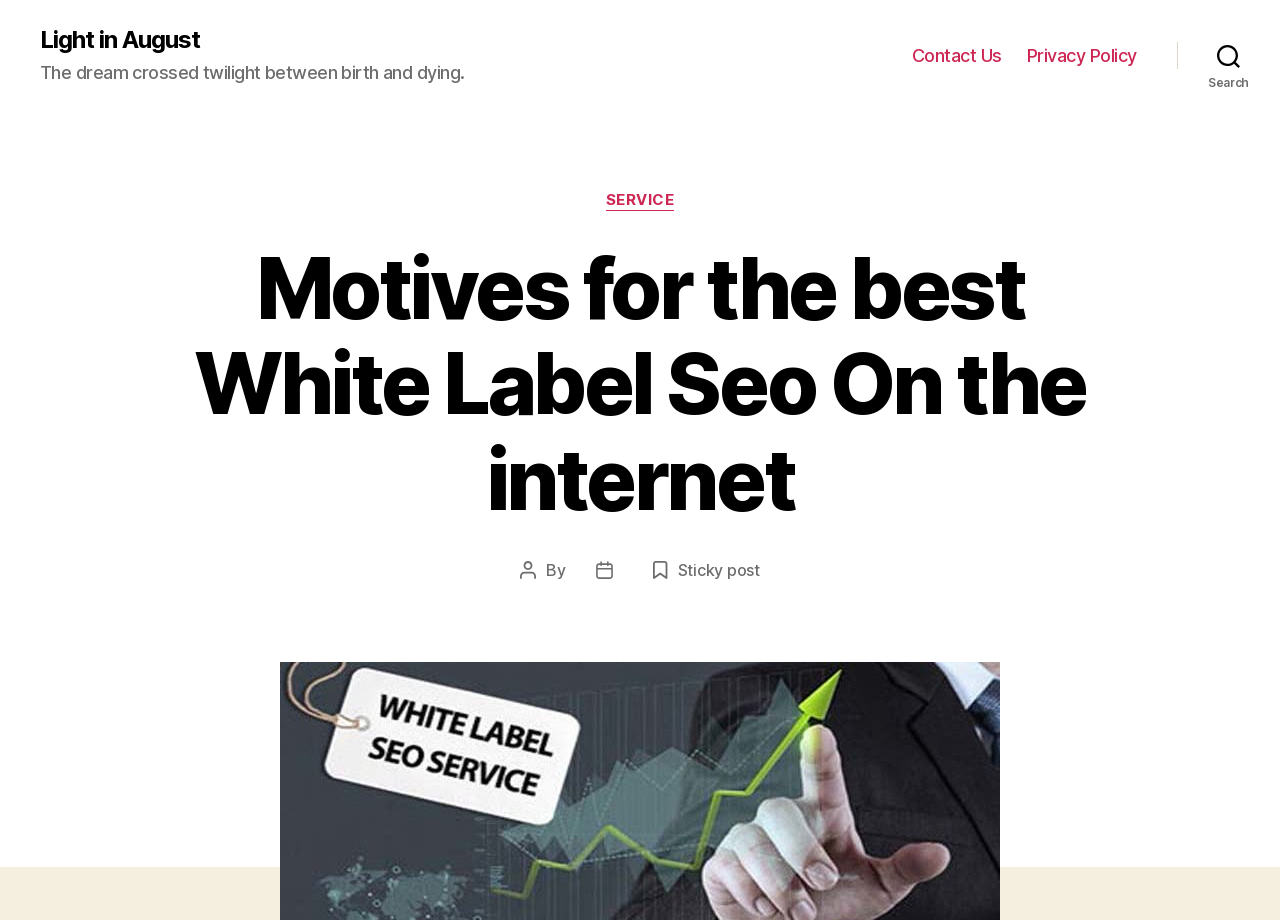Identify the main heading of the webpage and provide its text content.

Motives for the best White Label Seo On the internet